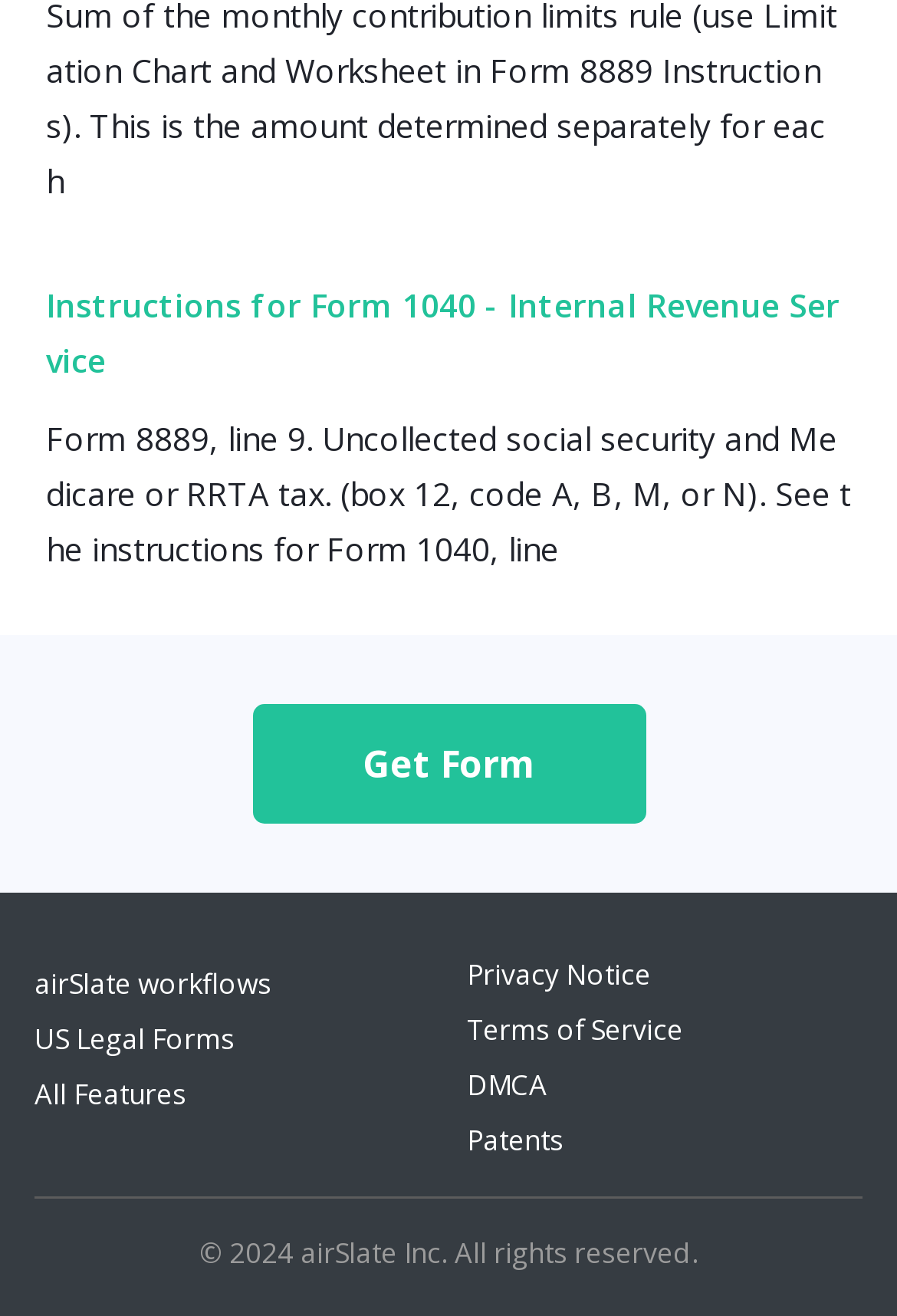Determine the bounding box coordinates of the clickable region to follow the instruction: "Read the Privacy Notice".

[0.521, 0.726, 0.726, 0.756]